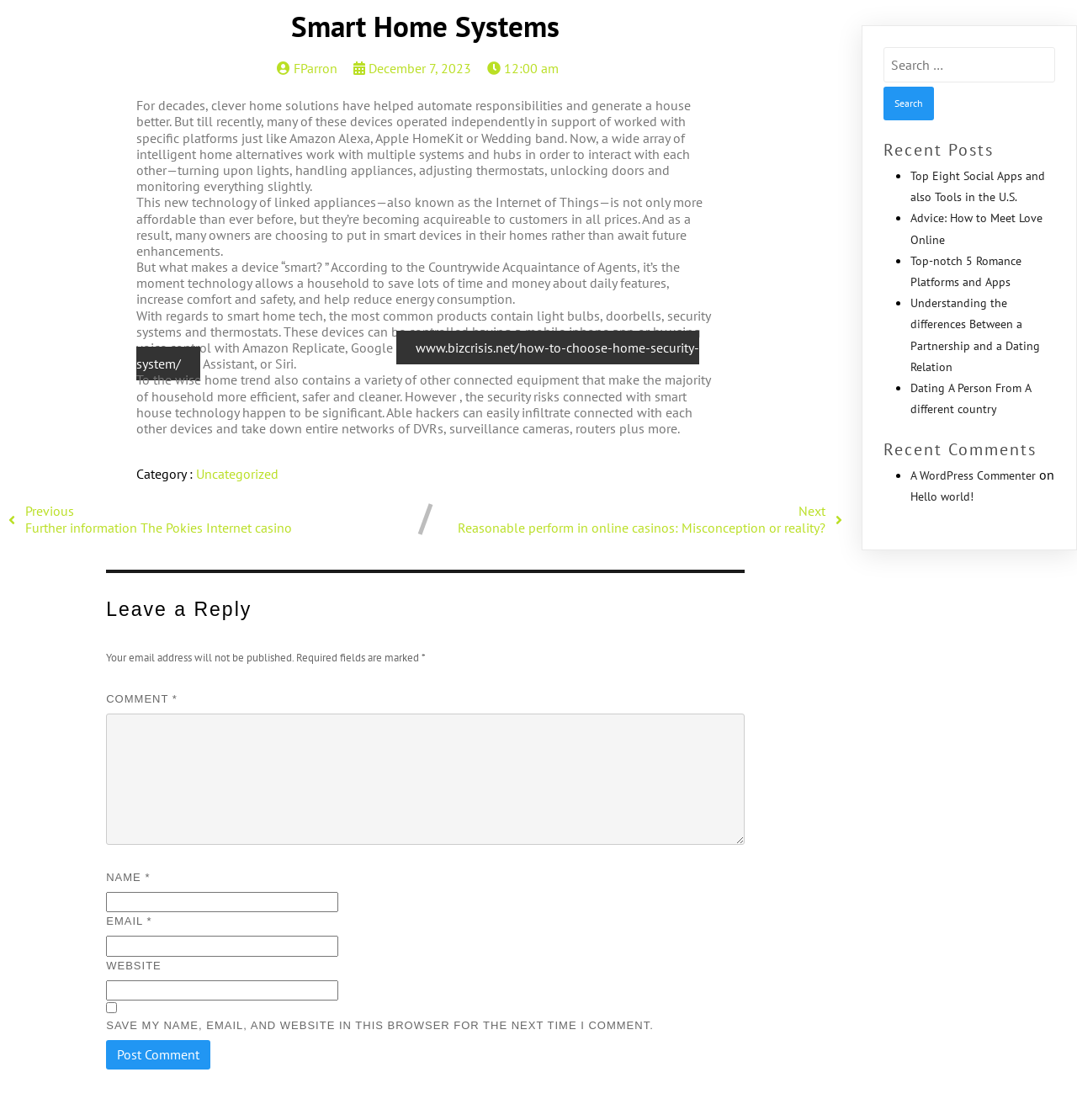Respond to the question below with a single word or phrase: What are some common smart home devices?

Light bulbs, doorbells, security systems, and thermostats